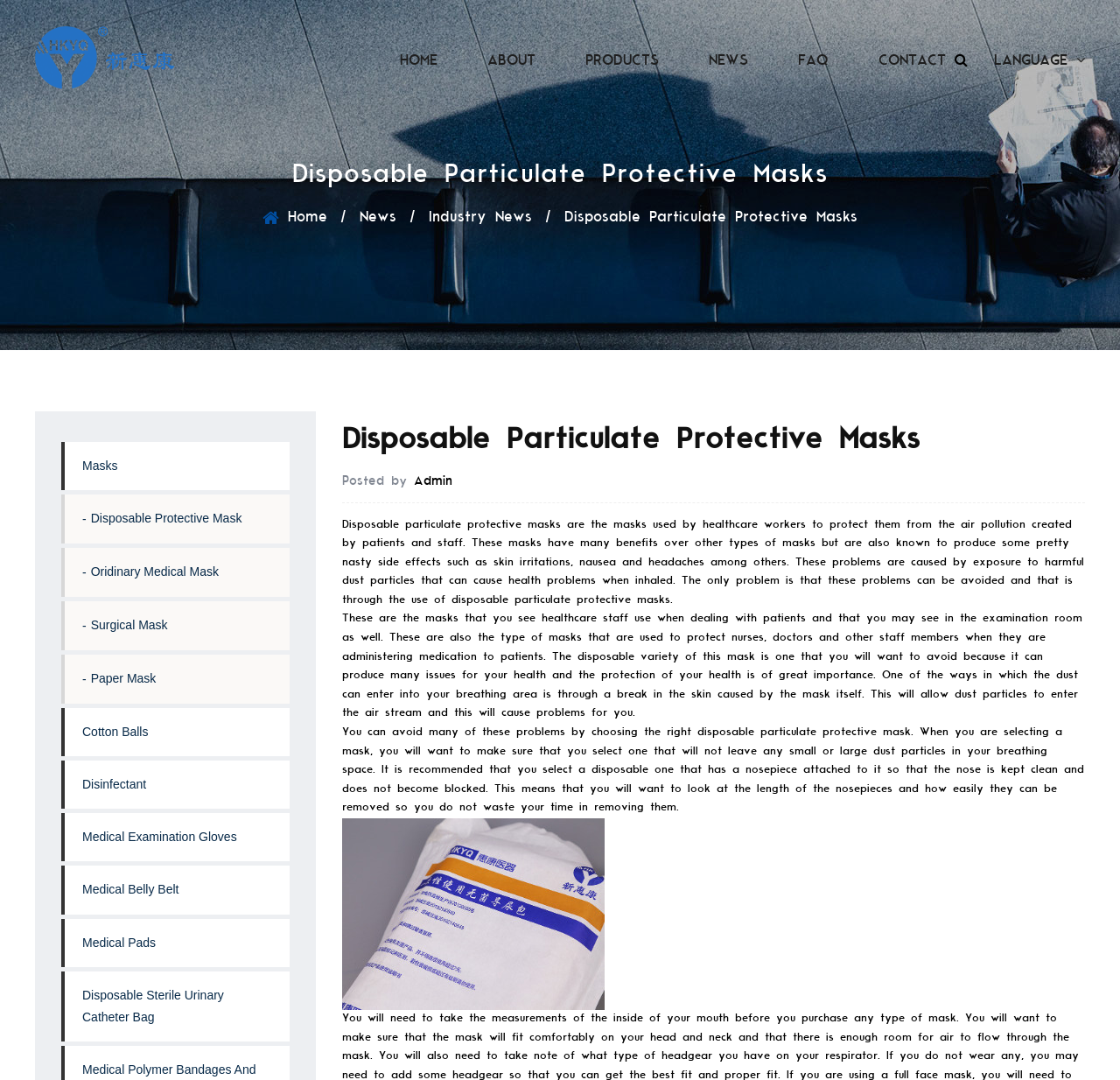Can you locate the main headline on this webpage and provide its text content?

Disposable Particulate Protective Masks